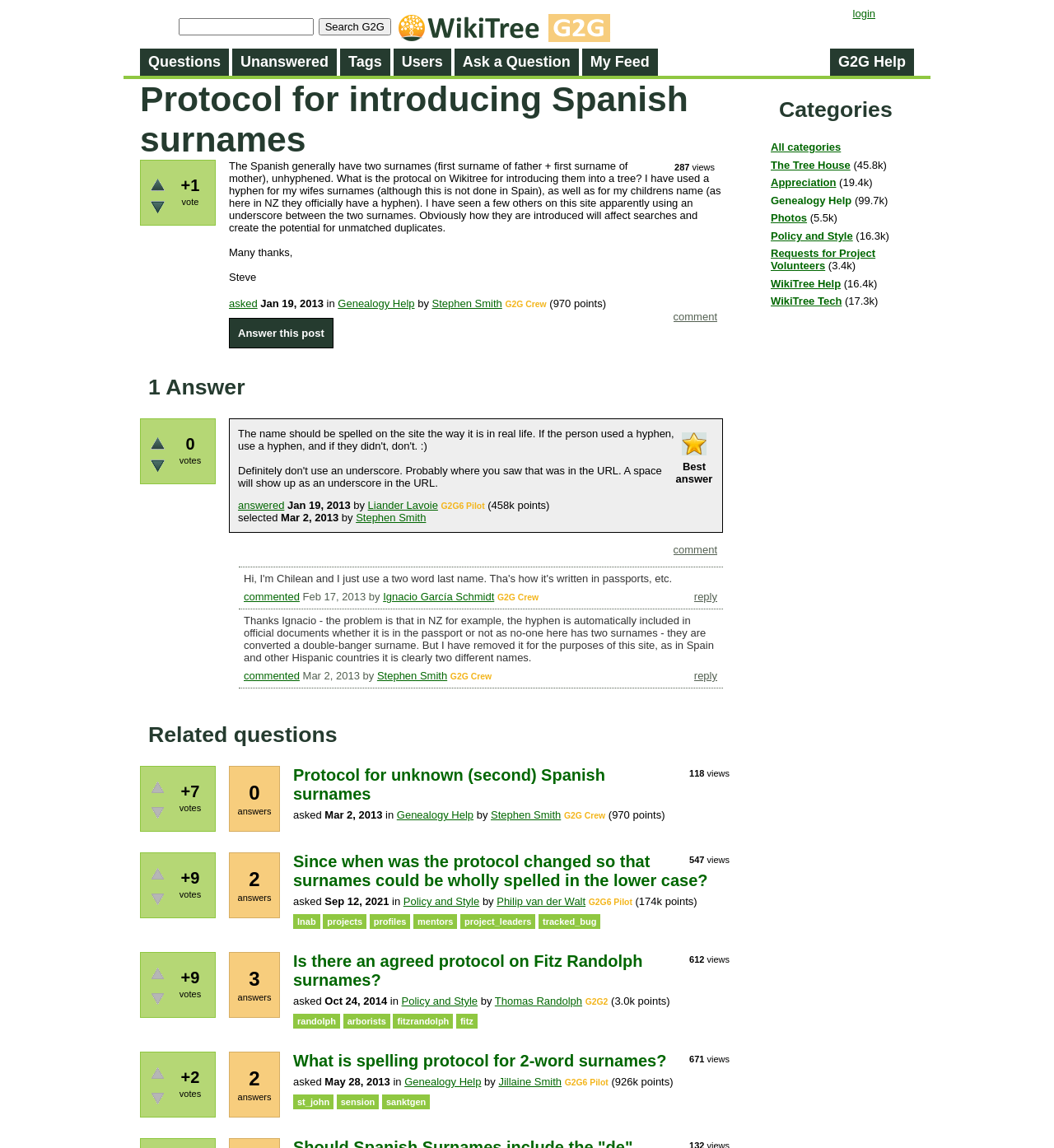When was the question on this webpage asked?
From the details in the image, answer the question comprehensively.

The question was asked on January 19, 2013, as indicated by the timestamp '2013-01-19T20:39:56+0000' next to the question.